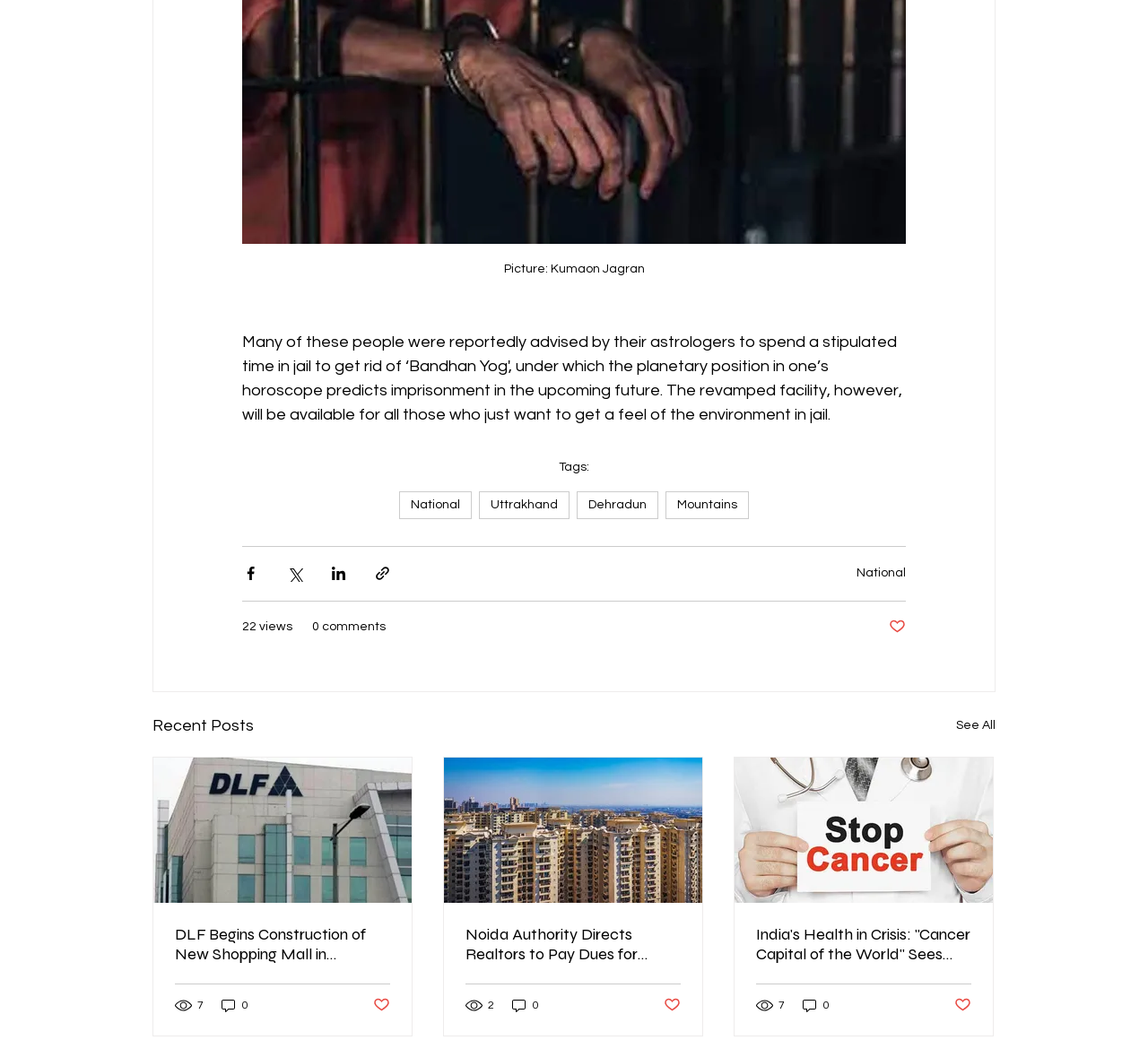Please identify the bounding box coordinates of the area I need to click to accomplish the following instruction: "Like the post".

[0.774, 0.594, 0.789, 0.613]